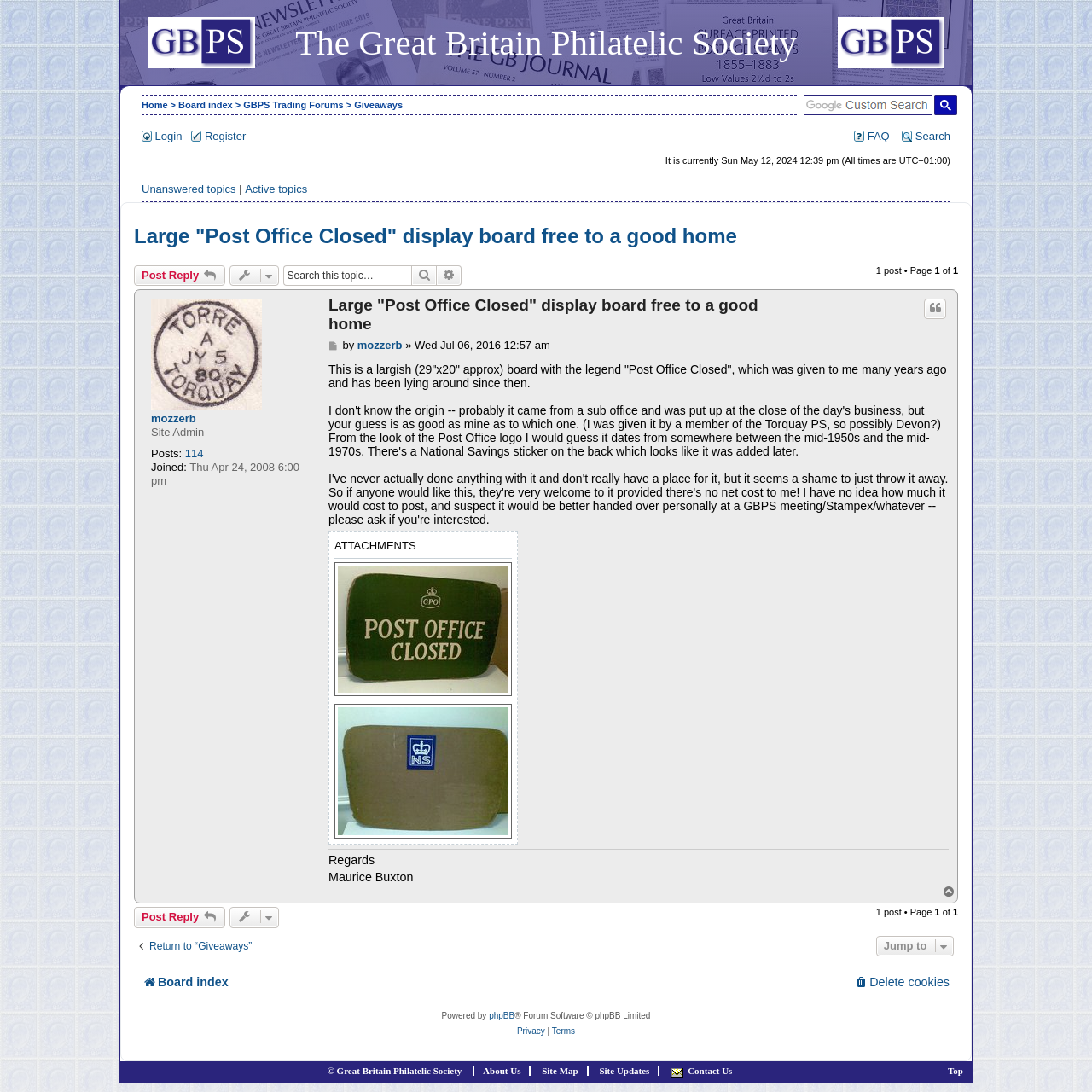Find the bounding box coordinates for the UI element whose description is: "Great Britain Philatelic Society". The coordinates should be four float numbers between 0 and 1, in the format [left, top, right, bottom].

[0.308, 0.976, 0.423, 0.985]